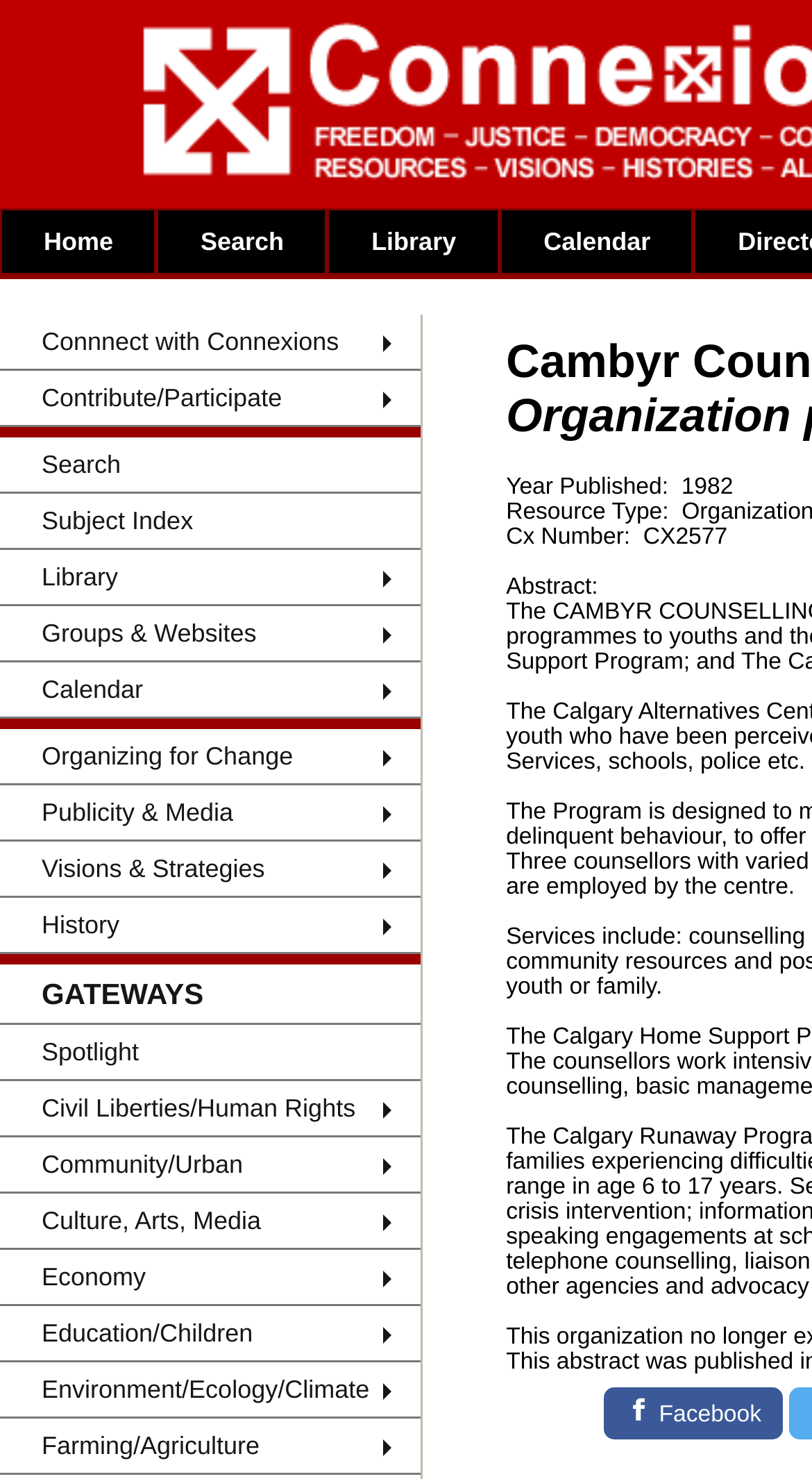Predict the bounding box coordinates of the area that should be clicked to accomplish the following instruction: "View Calendar". The bounding box coordinates should consist of four float numbers between 0 and 1, i.e., [left, top, right, bottom].

[0.616, 0.141, 0.855, 0.186]